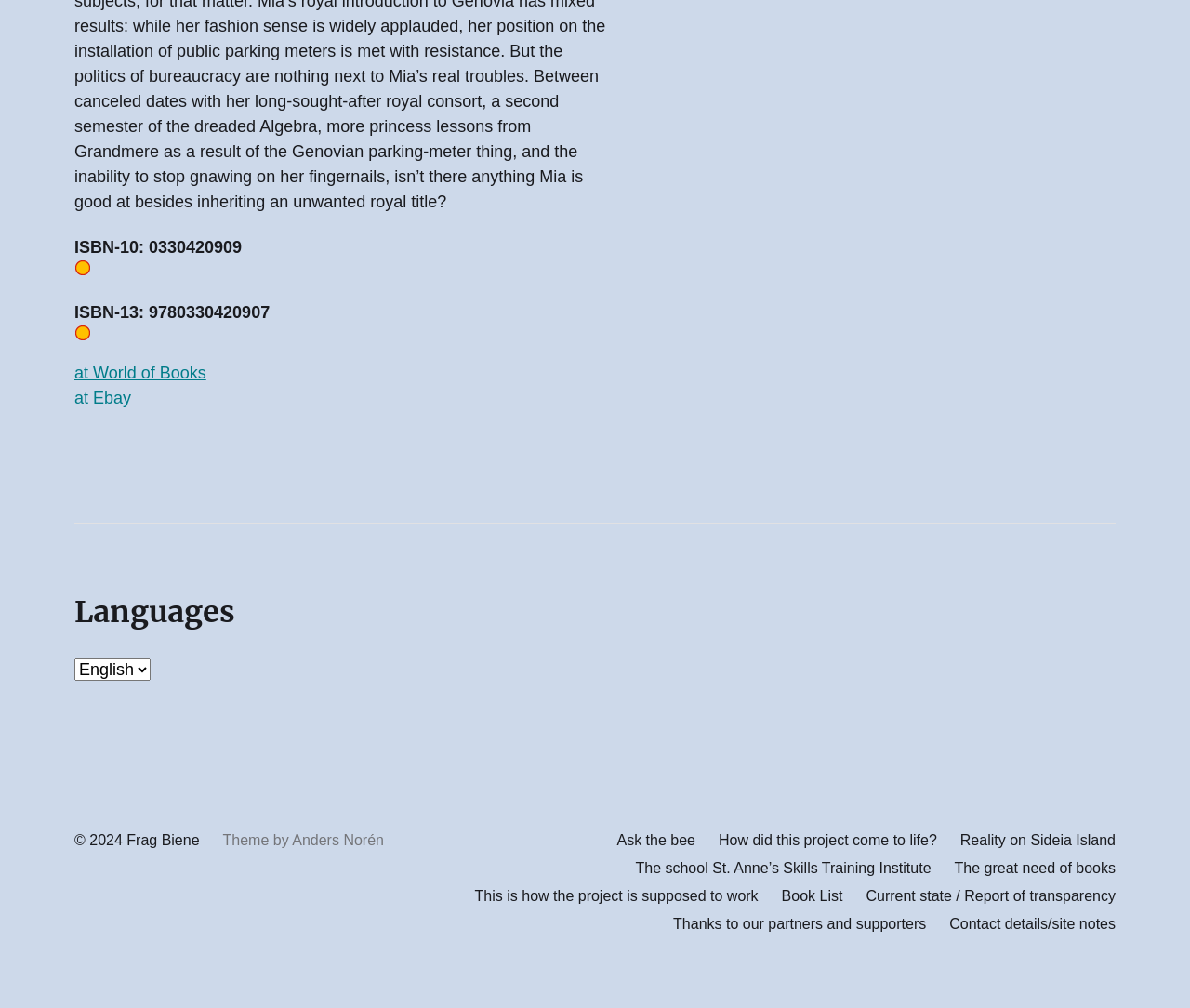How many links are there in the 'Languages' section? Based on the image, give a response in one word or a short phrase.

1